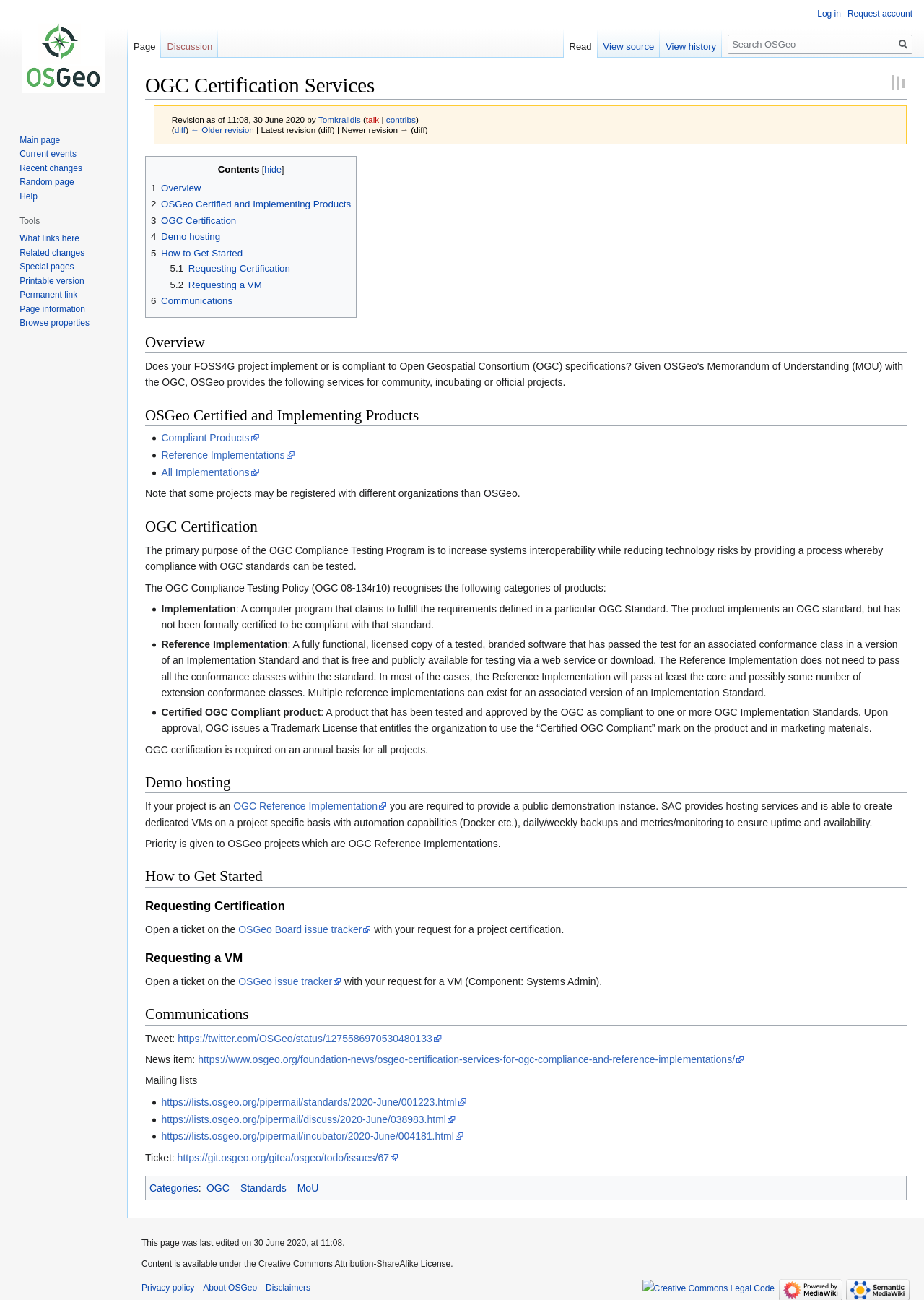Kindly determine the bounding box coordinates for the area that needs to be clicked to execute this instruction: "Explore the 'Music' category".

None